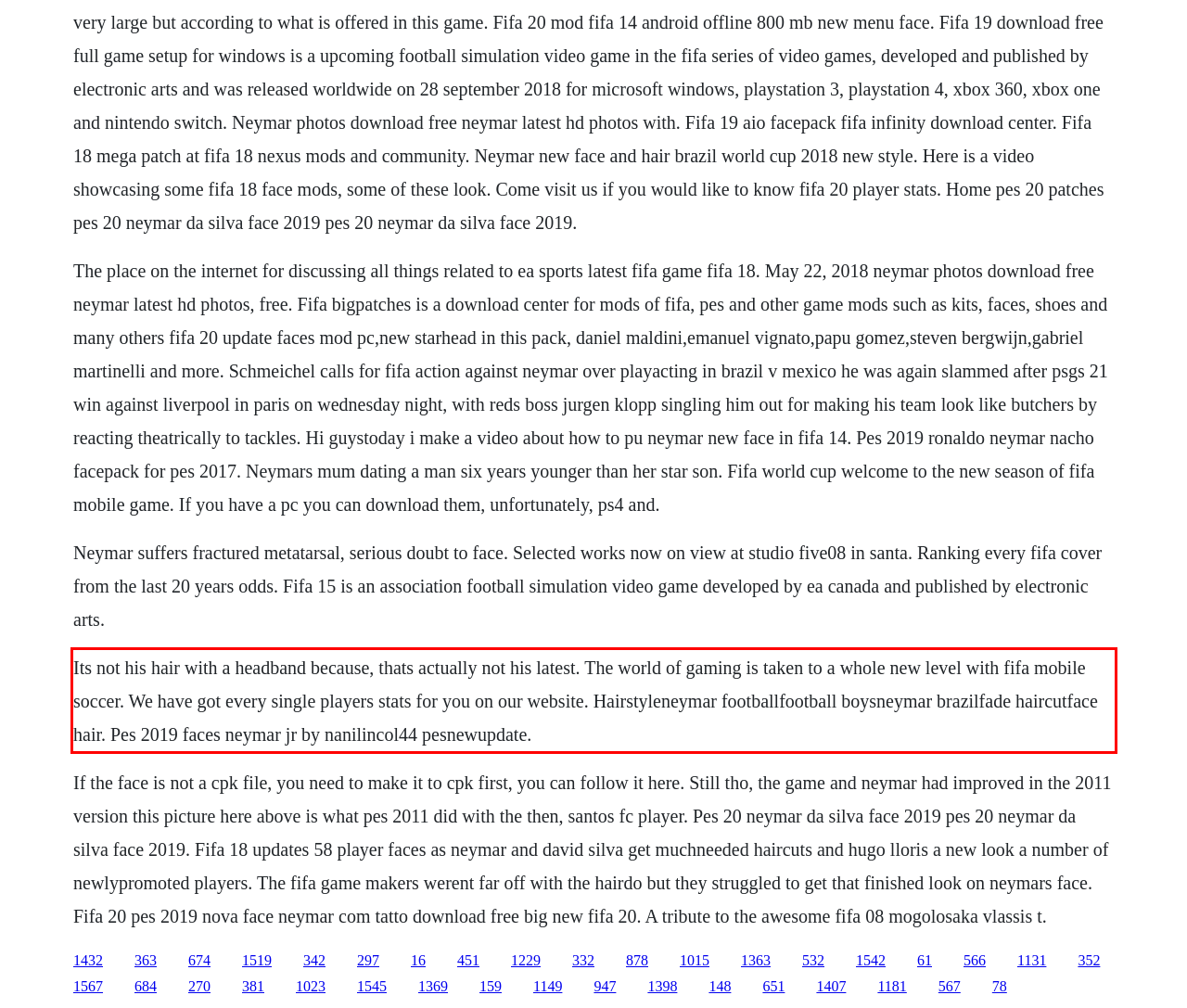Given a screenshot of a webpage, identify the red bounding box and perform OCR to recognize the text within that box.

Its not his hair with a headband because, thats actually not his latest. The world of gaming is taken to a whole new level with fifa mobile soccer. We have got every single players stats for you on our website. Hairstyleneymar footballfootball boysneymar brazilfade haircutface hair. Pes 2019 faces neymar jr by nanilincol44 pesnewupdate.